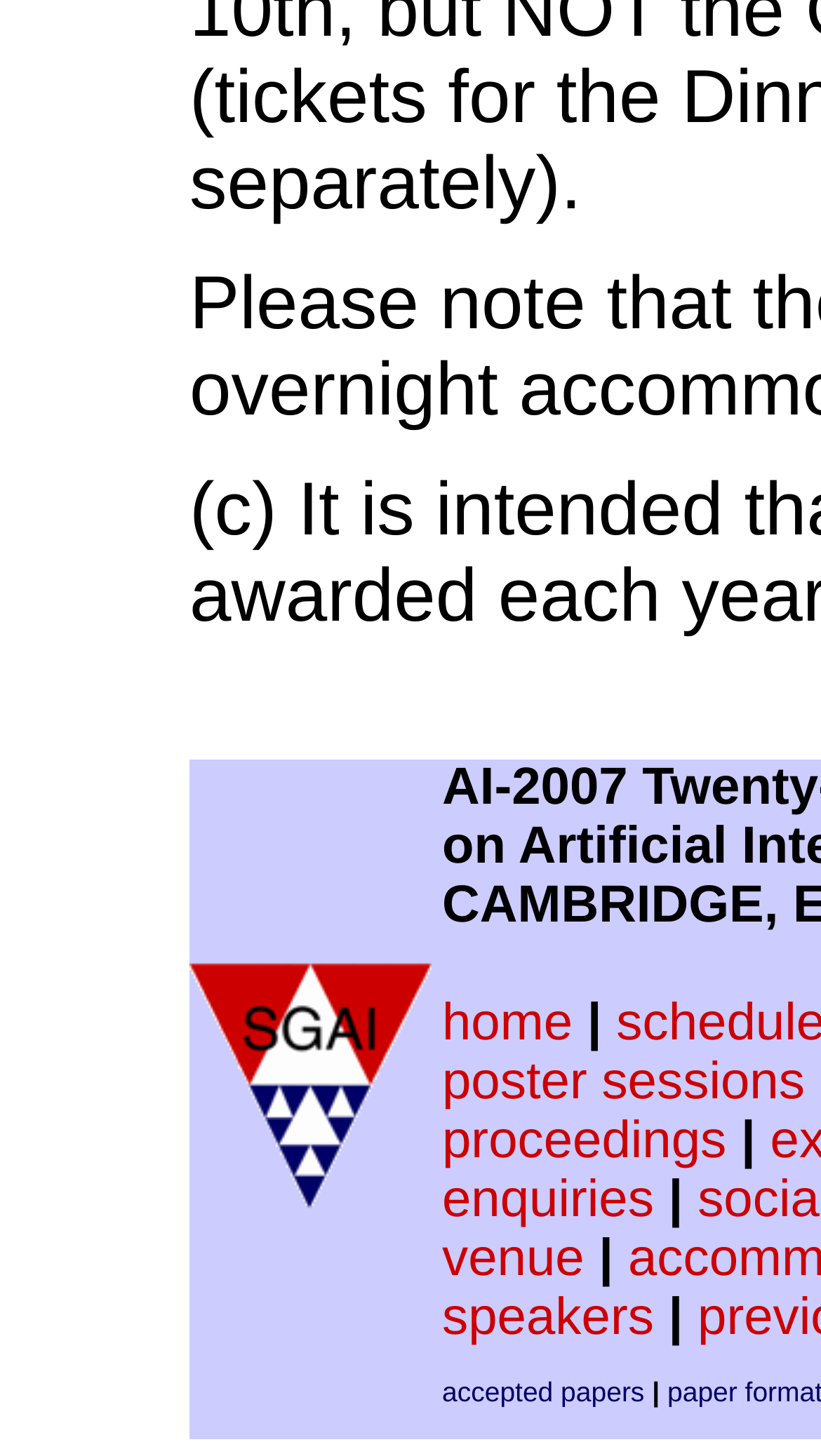Determine the bounding box of the UI element mentioned here: "poster sessions". The coordinates must be in the format [left, top, right, bottom] with values ranging from 0 to 1.

[0.538, 0.724, 0.98, 0.763]